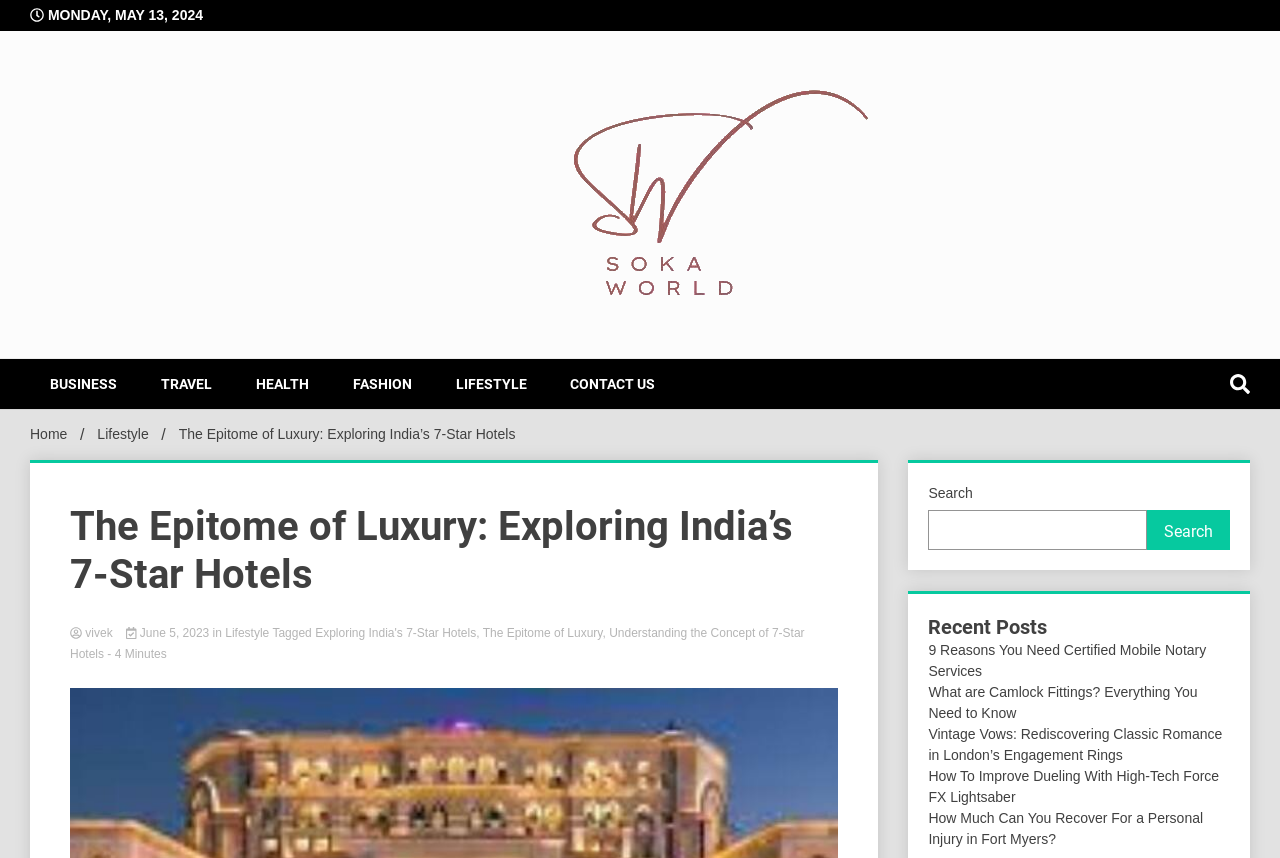Provide a one-word or short-phrase response to the question:
How many categories are listed in the navigation menu?

6